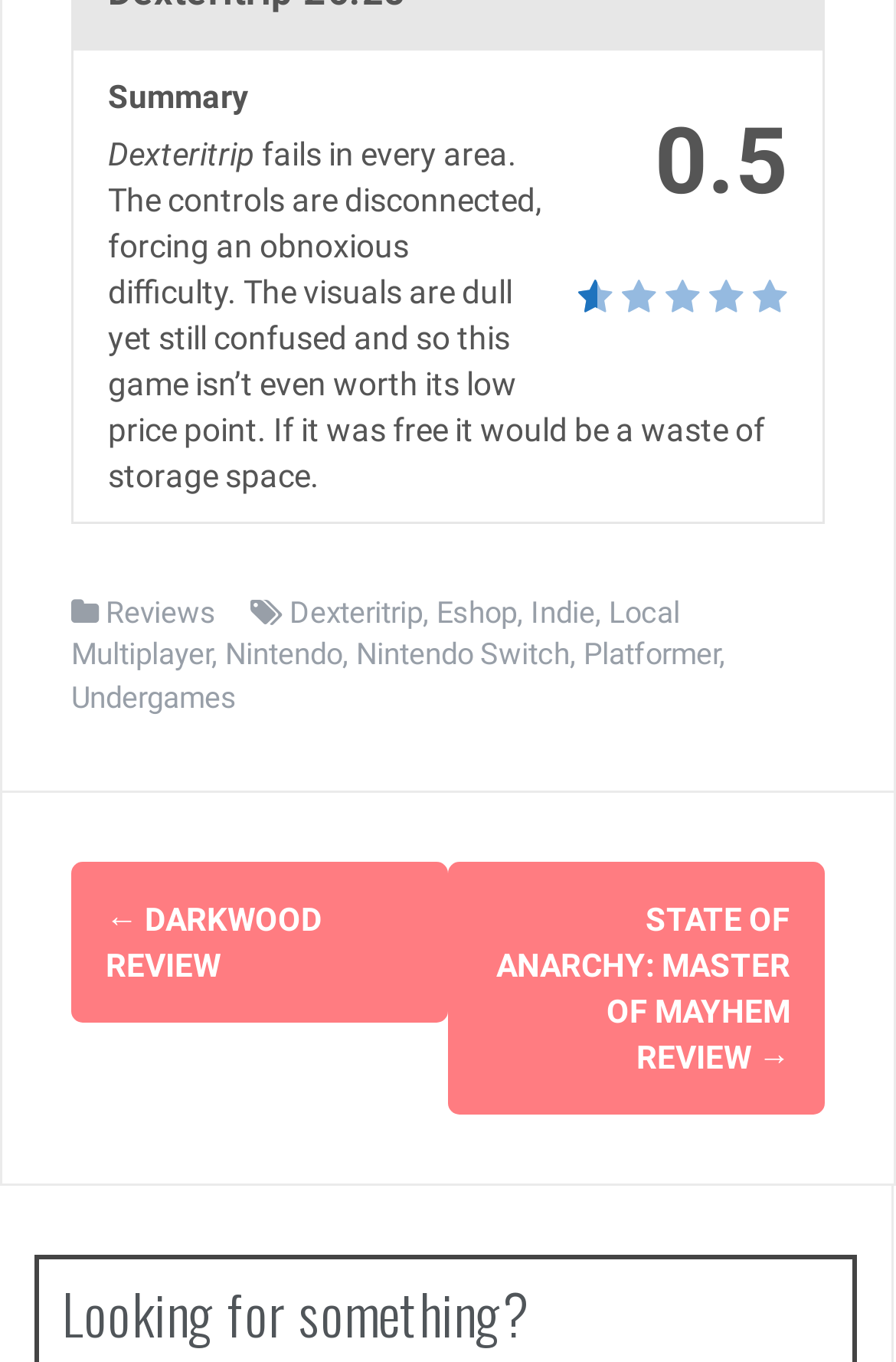Determine the bounding box coordinates (top-left x, top-left y, bottom-right x, bottom-right y) of the UI element described in the following text: ← Darkwood Review

[0.118, 0.661, 0.359, 0.721]